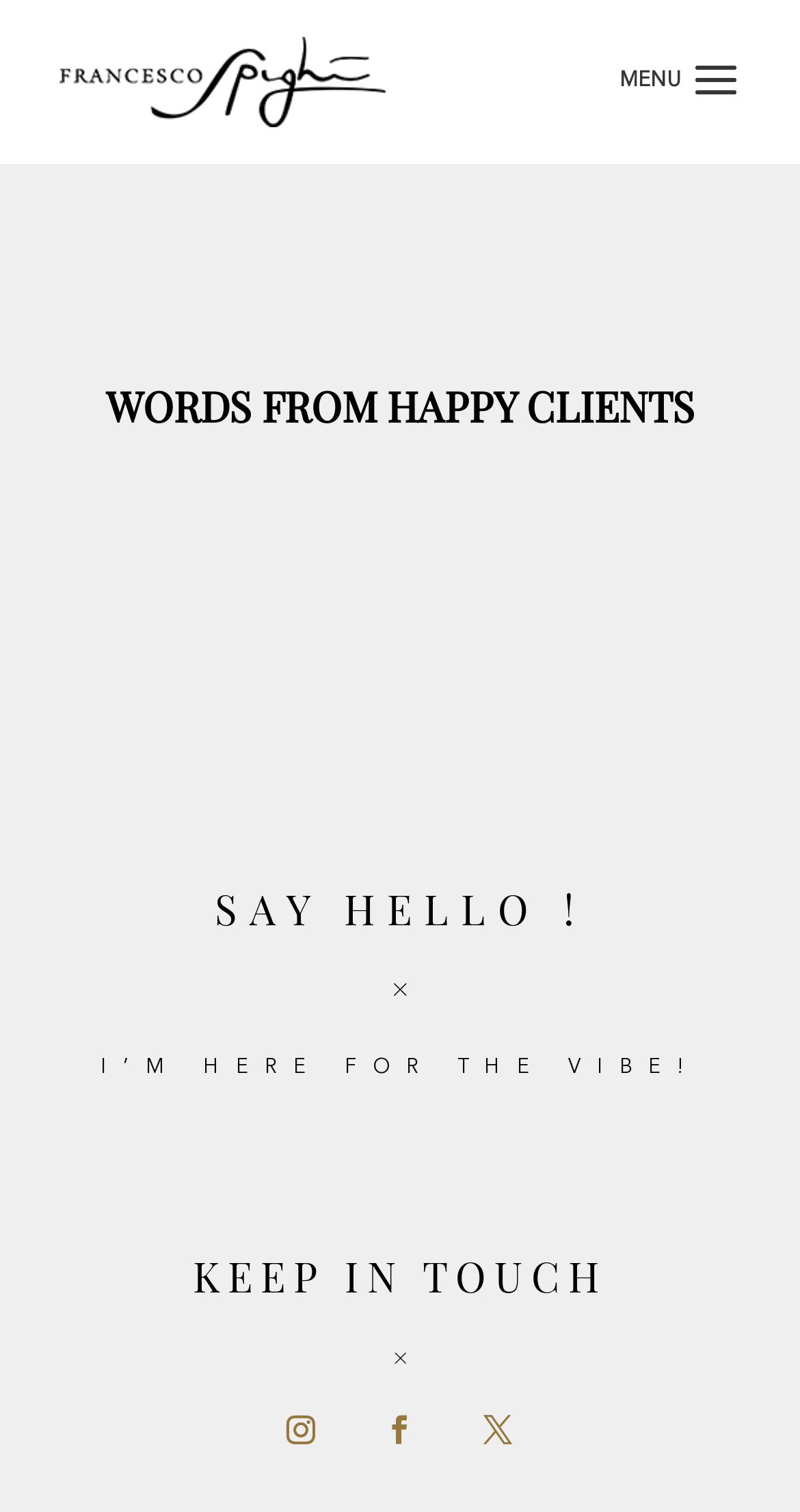How many social media links are there?
Based on the image, answer the question with as much detail as possible.

The social media links are located at the bottom of the webpage, represented by icons. There are three links, each corresponding to a different social media platform, which can be identified by their unique icons.